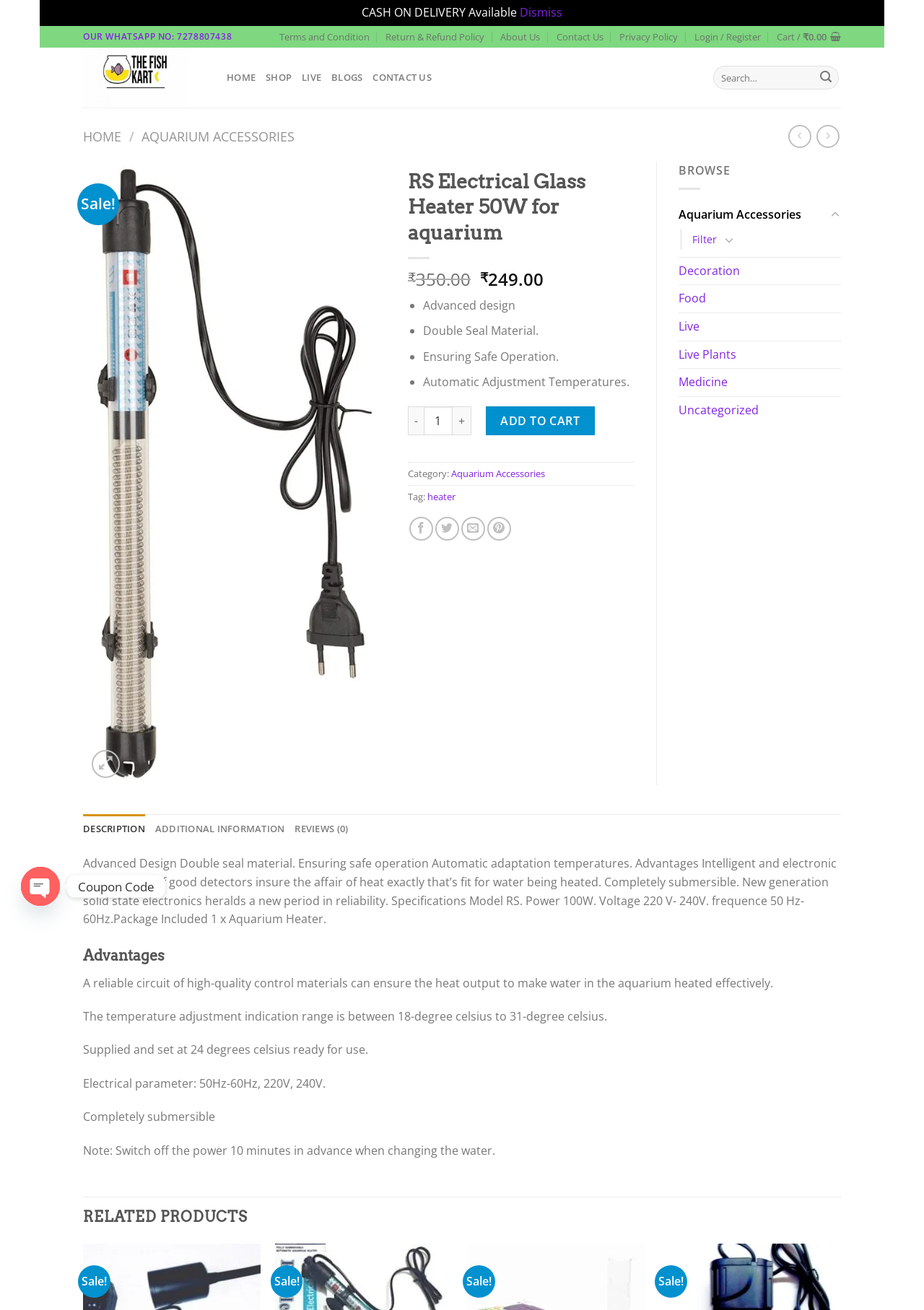What is the name of the product?
Look at the image and respond to the question as thoroughly as possible.

I found the name of the product by looking at the heading 'RS Electrical Glass Heater 50W for aquarium' which is located at the top of the page, indicating that this is the main product being displayed.